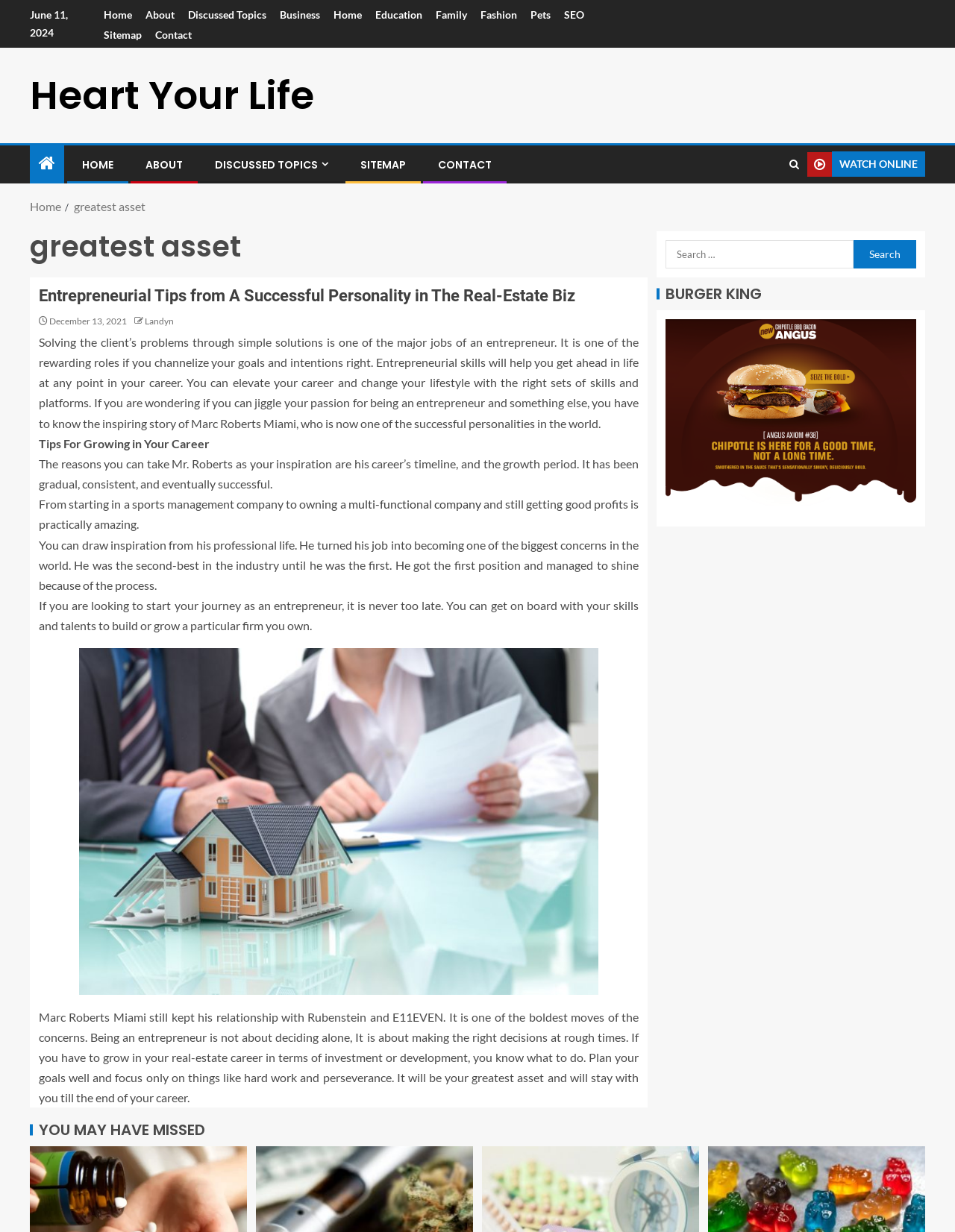Provide the bounding box coordinates of the area you need to click to execute the following instruction: "Watch online".

[0.845, 0.123, 0.969, 0.143]